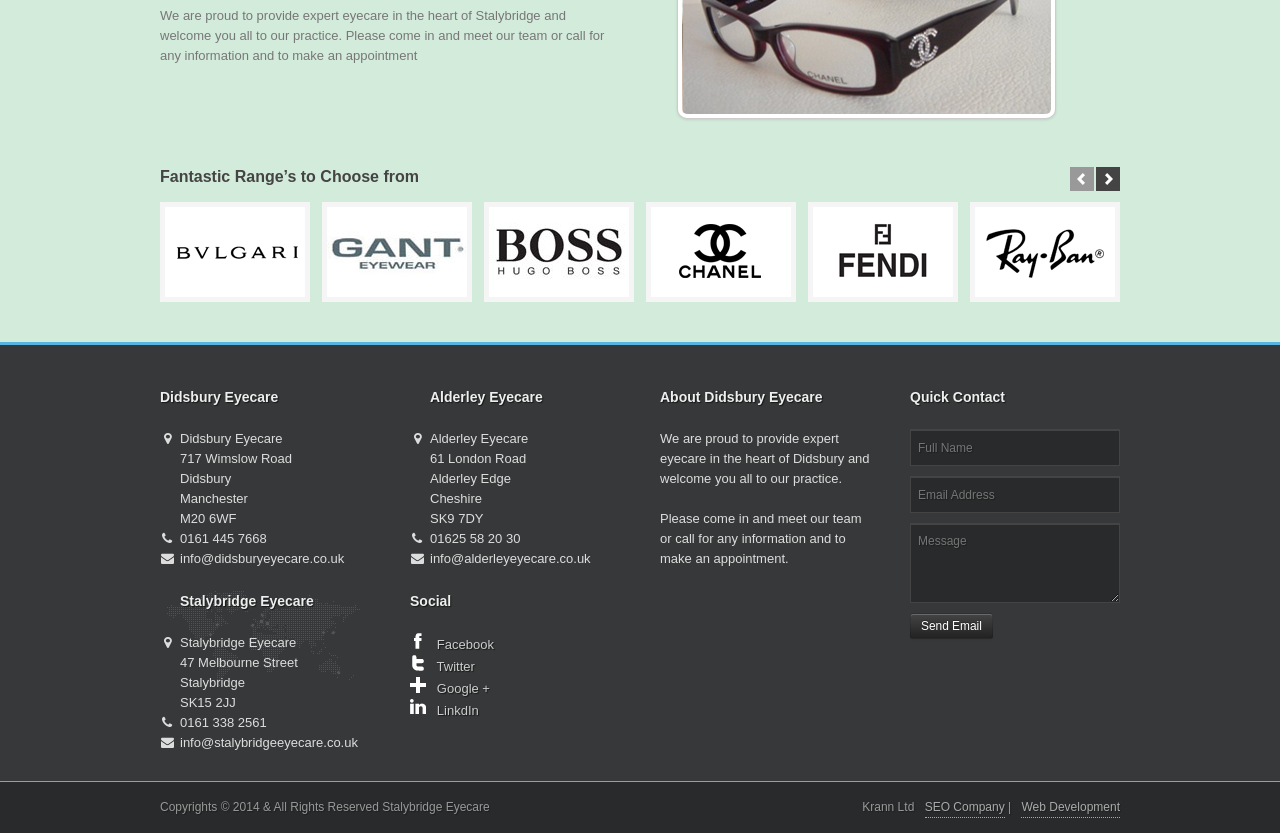Locate the bounding box coordinates for the element described below: "parent_node: Send Email name="quick-contact-form-message" placeholder="Message"". The coordinates must be four float values between 0 and 1, formatted as [left, top, right, bottom].

[0.711, 0.627, 0.875, 0.723]